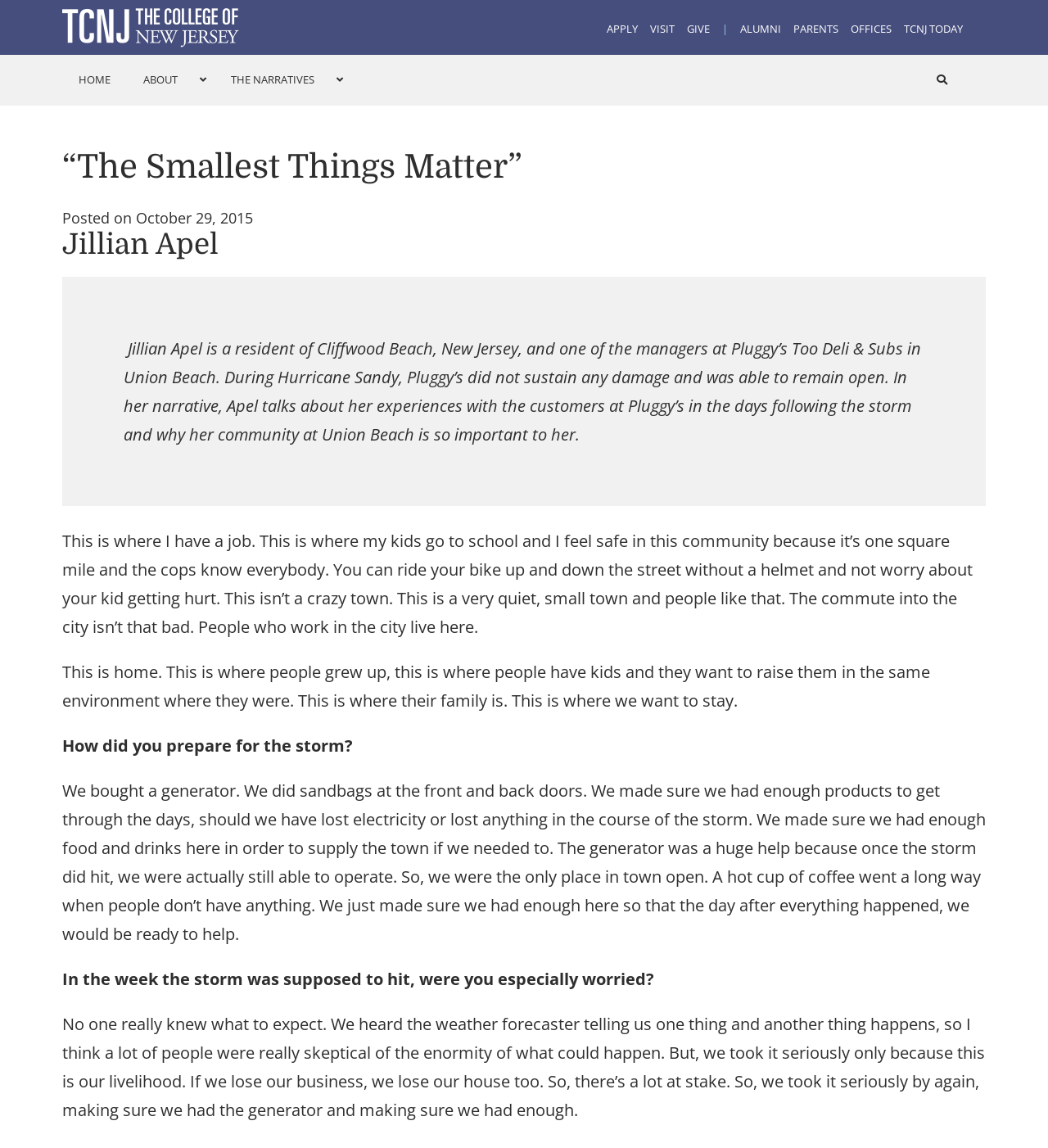What was the impact of Hurricane Sandy on Pluggy’s Too Deli & Subs?
Using the image, respond with a single word or phrase.

It did not sustain any damage